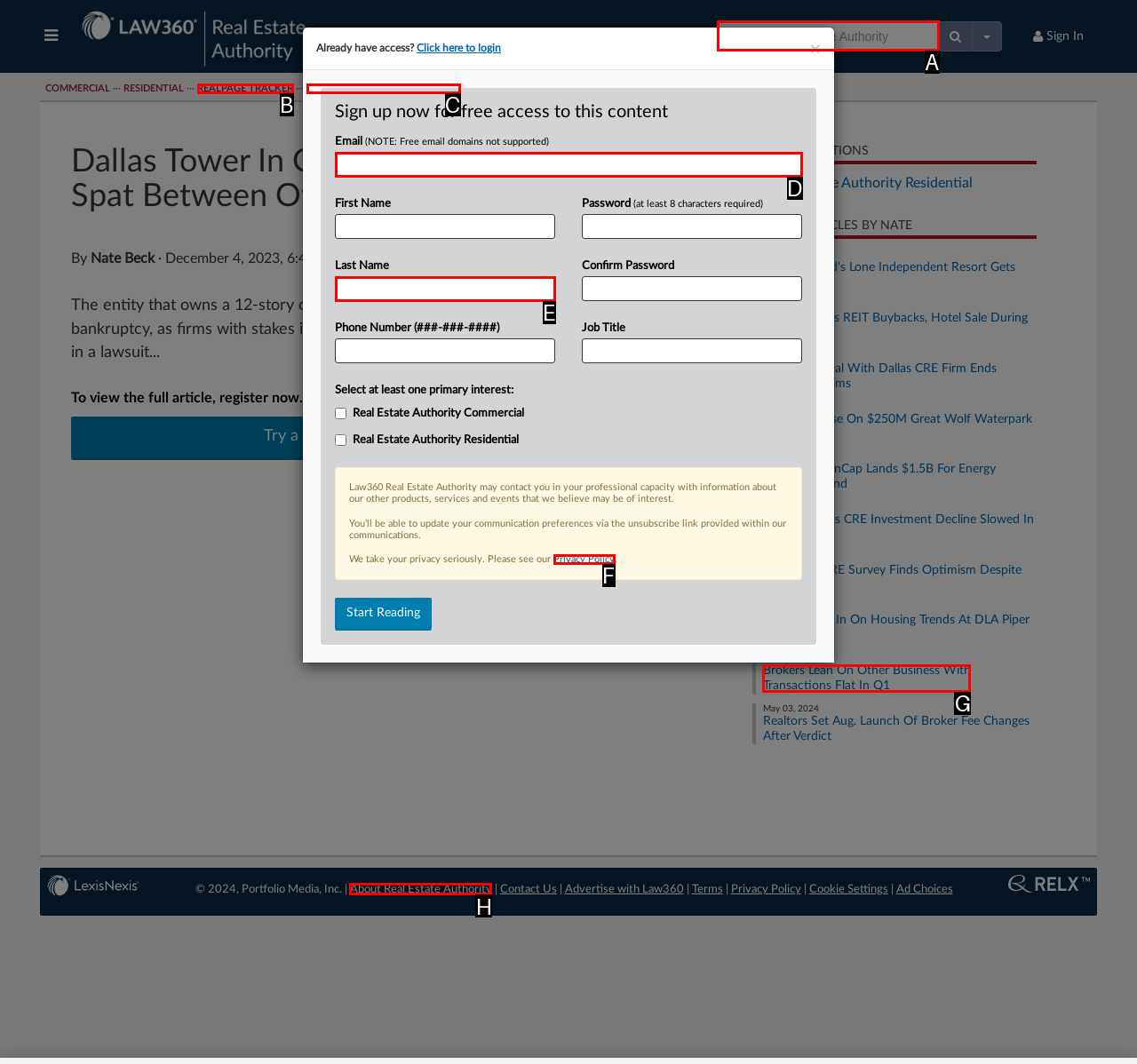Which option should you click on to fulfill this task: Search Real Estate Authority? Answer with the letter of the correct choice.

A